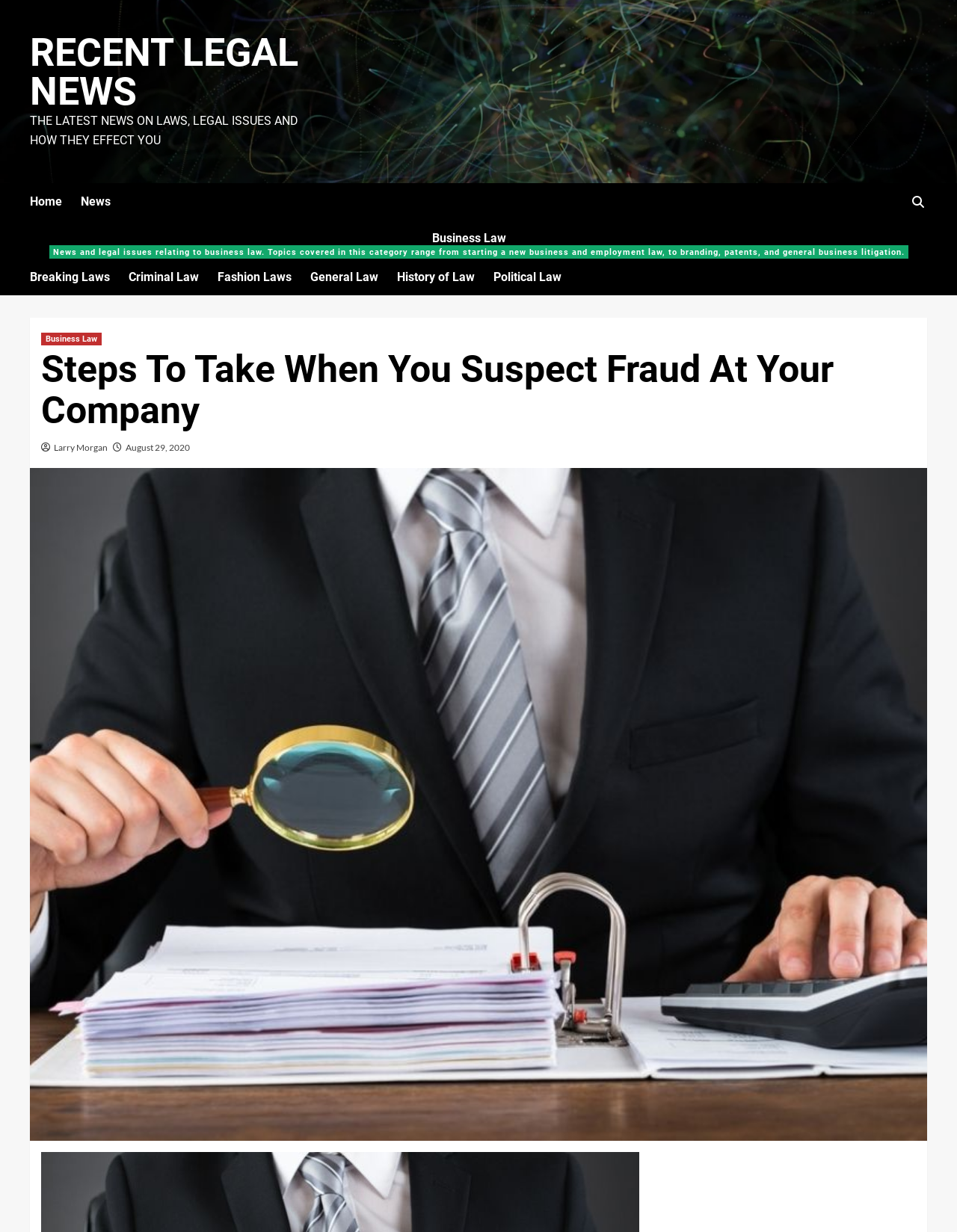What is the main topic of the article?
Could you answer the question with a detailed and thorough explanation?

I analyzed the heading of the article and found the text 'Steps To Take When You Suspect Fraud At Your Company'. This suggests that the main topic of the article is fraud.